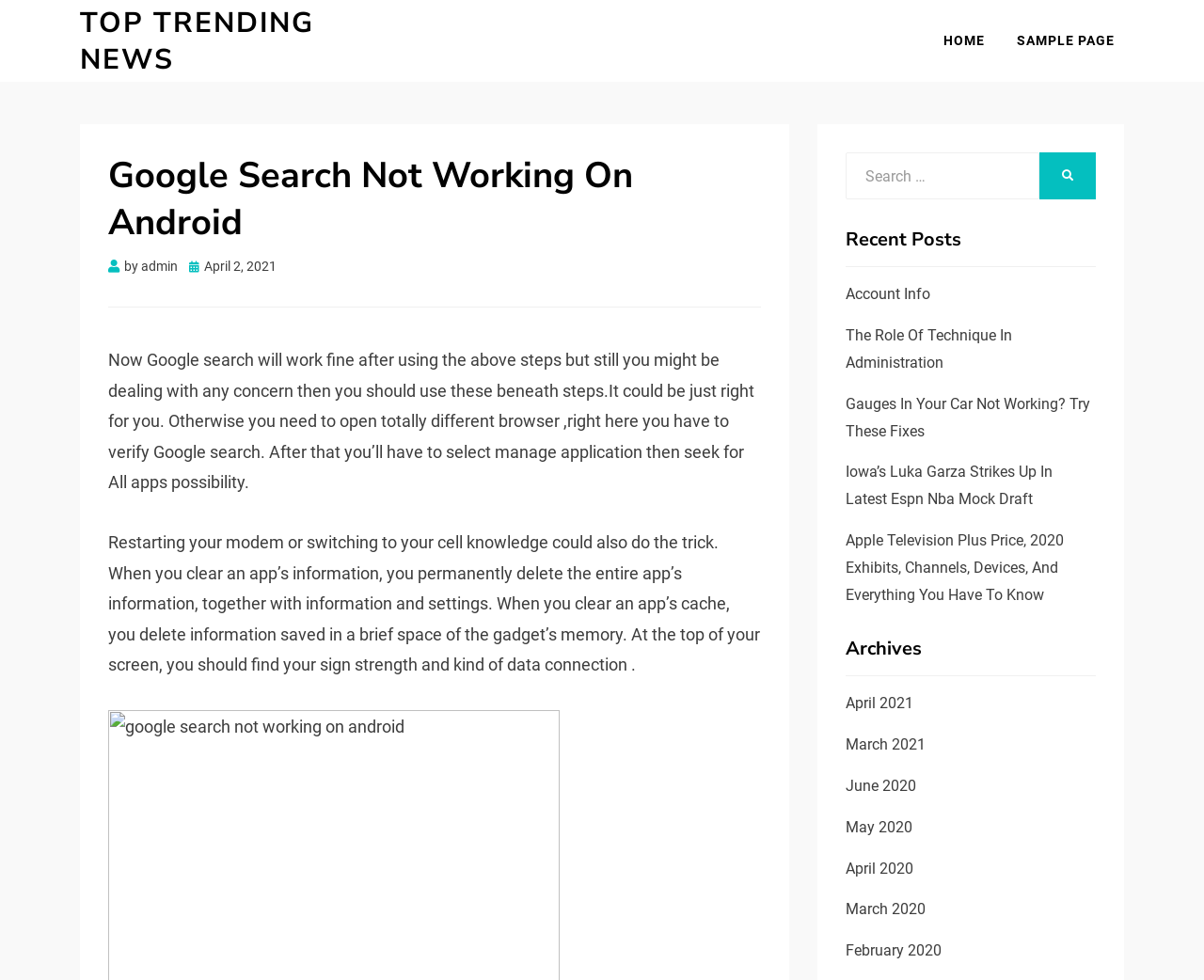Pinpoint the bounding box coordinates for the area that should be clicked to perform the following instruction: "Click on SAMPLE PAGE".

[0.839, 0.04, 0.934, 0.064]